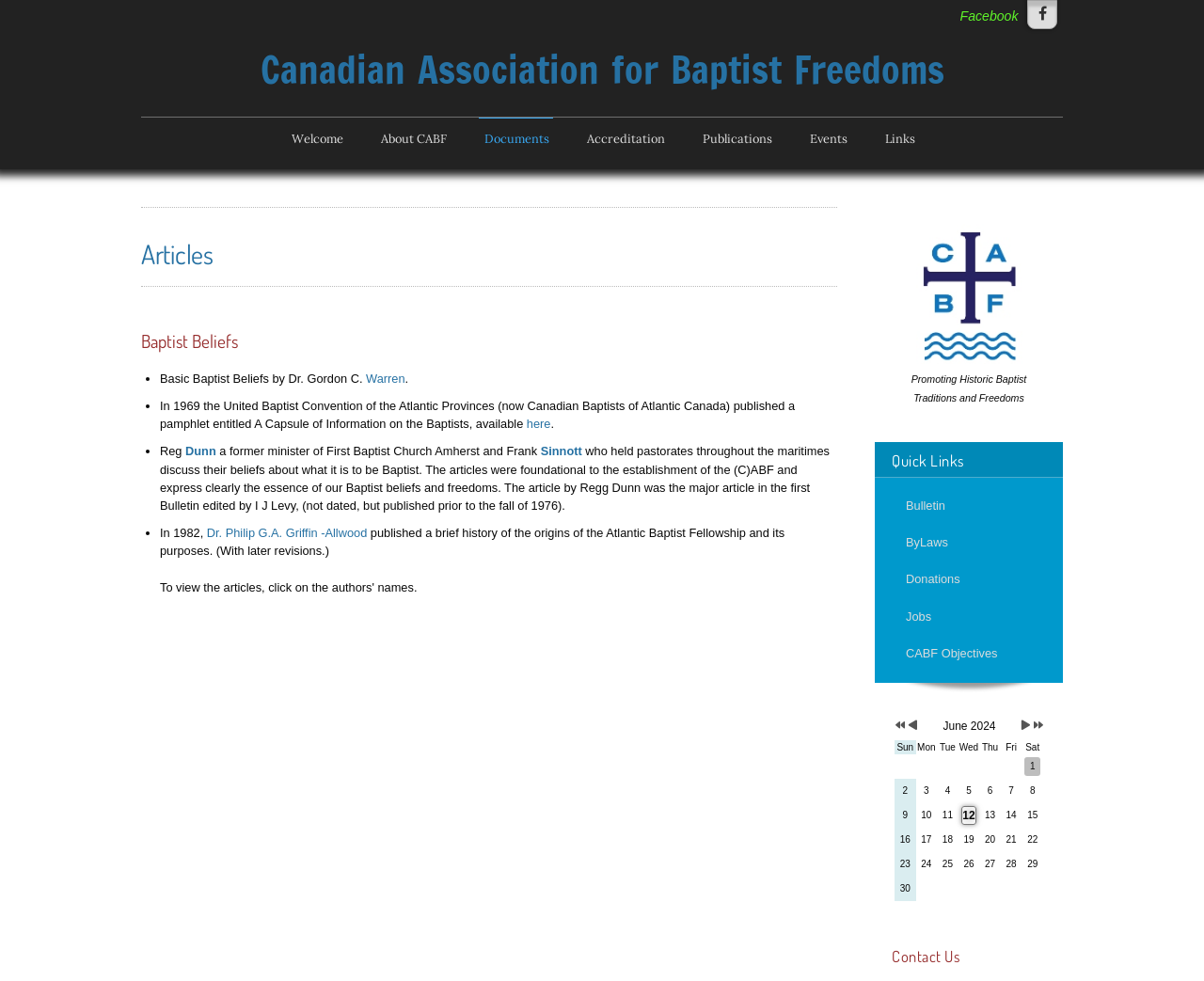Determine the bounding box coordinates of the clickable element necessary to fulfill the instruction: "Check the Quick Links section". Provide the coordinates as four float numbers within the 0 to 1 range, i.e., [left, top, right, bottom].

[0.741, 0.458, 0.883, 0.48]